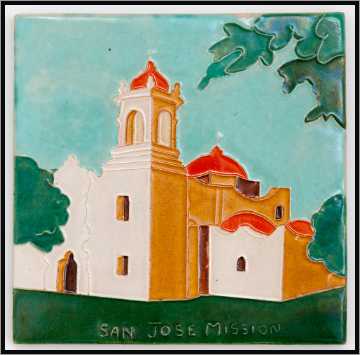Please provide a comprehensive response to the question based on the details in the image: What is the cultural significance of the tile?

The caption states that the tile serves as a 'beautiful homage to the artistic heritage of the region', indicating that it holds cultural significance as a representation of the region's artistic history.